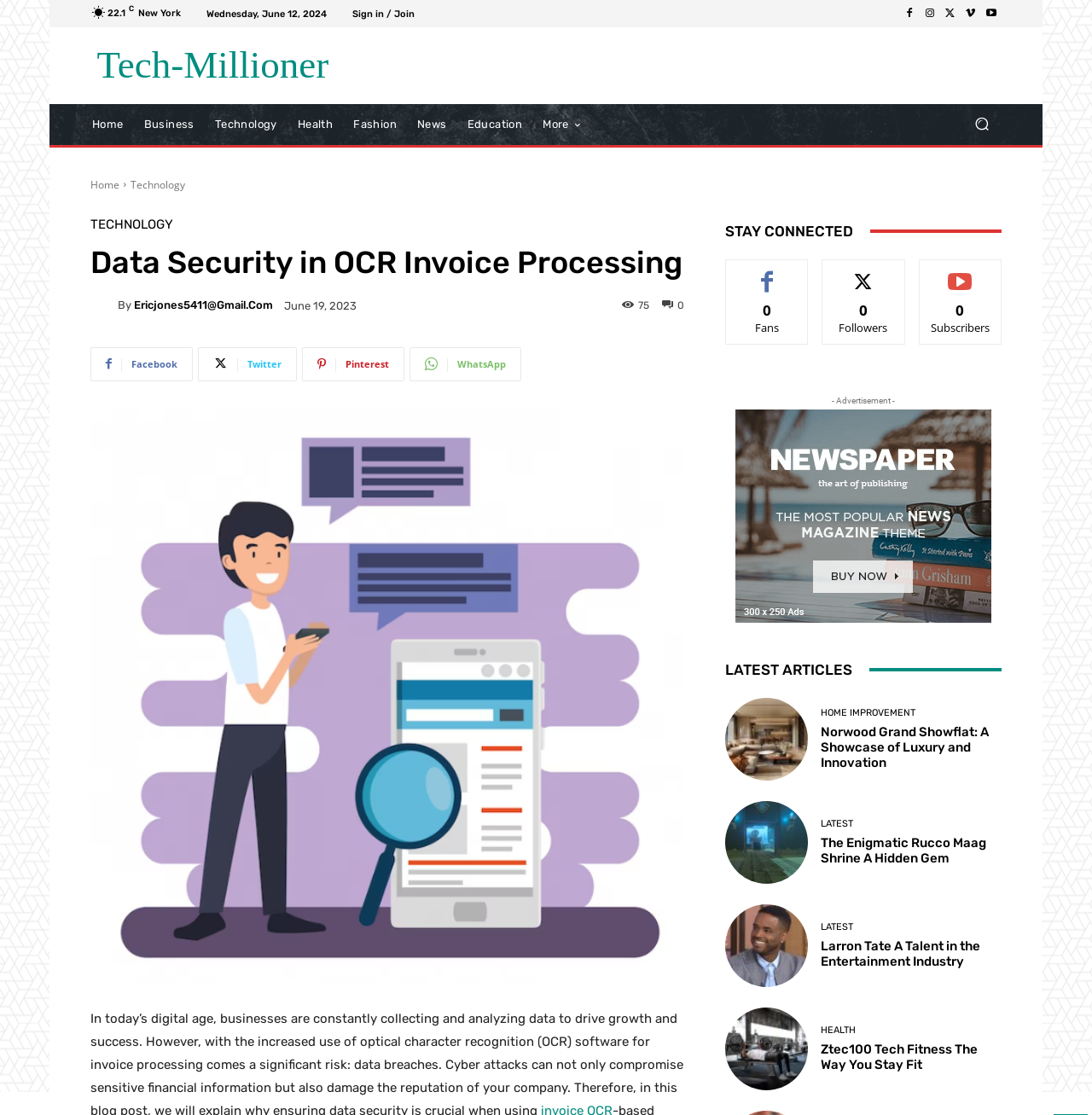Provide a thorough description of the webpage you see.

The webpage is about "Data Security in OCR Invoice Processing" and appears to be a news article or blog post. At the top, there is a header section with the title "Data Security in OCR Invoice Processing - Tech Millioner" and a navigation menu with links to "Home", "Business", "Technology", "Health", "Fashion", "News", and "Education". Below the navigation menu, there is a search bar with a button and a magnifying glass icon.

On the left side of the page, there is a section with the author's information, including their name "Ericjones5411@Gmail.Com" and a small image. Below the author's information, there is a section with social media links to Facebook, Twitter, Pinterest, and WhatsApp.

The main content of the page is divided into several sections. The first section is the article itself, which discusses OCR invoice processing and its benefits. The article is followed by a section with links to related articles, including "Norwood Grand Showflat: A Showcase of Luxury and Innovation", "The Enigmatic Rucco Maag Shrine A Hidden Gem", "Larron Tate A Talent in the Entertainment Industry", and "Ztec100 Tech Fitness The Way You Stay Fit".

On the right side of the page, there is a section with a heading "STAY CONNECTED" and links to social media platforms. Below this section, there is an advertisement with an image. Further down, there is a section with a heading "LATEST ARTICLES" and links to several news articles.

At the bottom of the page, there are links to more articles and a section with the website's footer information.